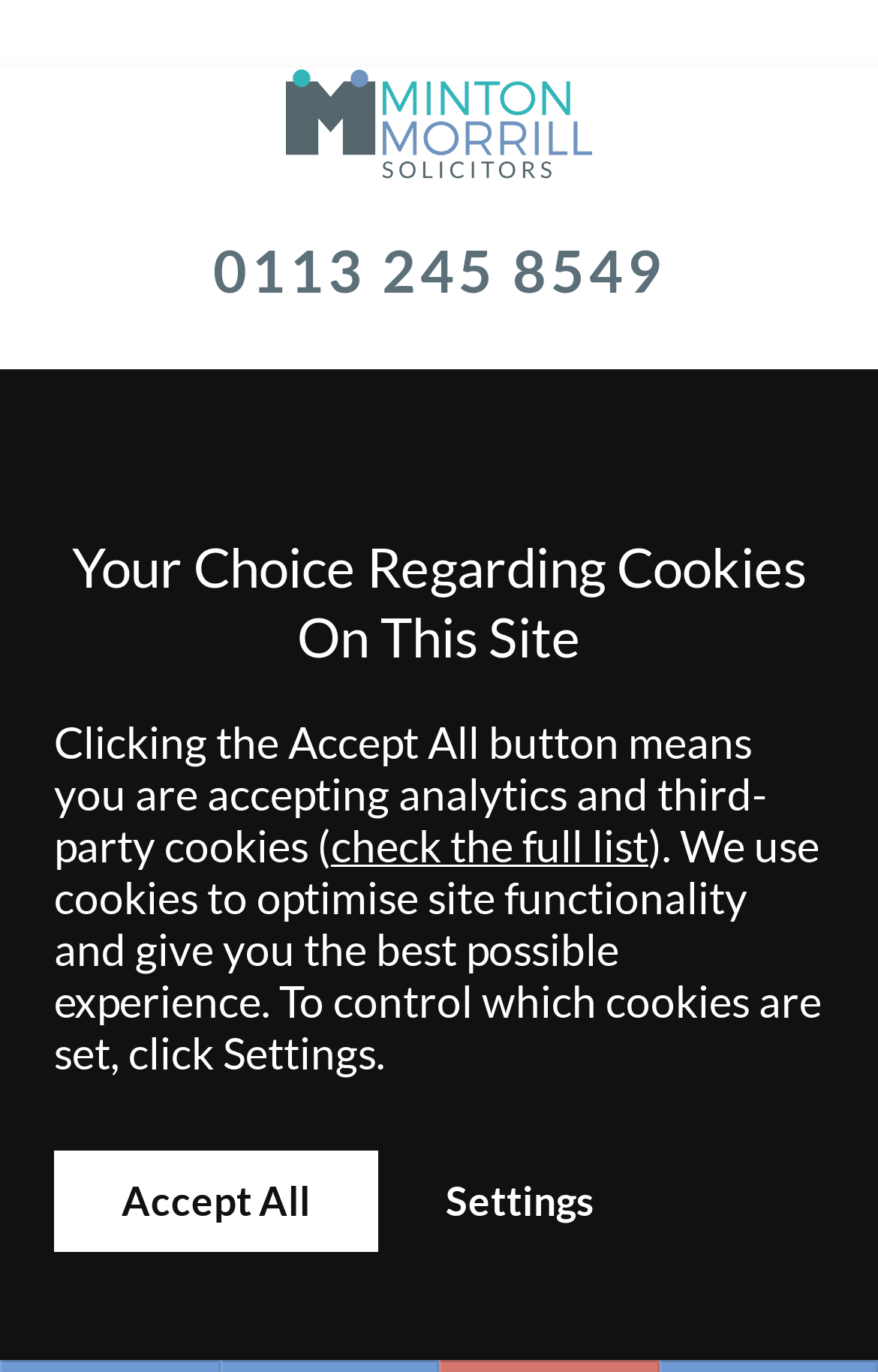Describe the webpage in detail, including text, images, and layout.

The webpage is about a law firm, Minton Morrill Solicitors, with a focus on medical negligence cases. At the top left of the page, there is a link to the law firm's homepage, accompanied by an image of the firm's logo. Below this, there is a phone number link, "0113 245 8549", which is centered near the top of the page.

To the right of the phone number, there are four static text elements, arranged vertically, listing the law firm's areas of expertise: "Top Tier Law Firm", "Medical Negligence", "Inquest Law", and "Court of Protection". These elements are positioned near the top of the page, taking up about a quarter of the screen.

Below these text elements, there is a prominent heading, "TOE STRAIGHTENING GOES WRONG", which spans almost the entire width of the page. This heading is likely the title of a specific case or article.

Further down the page, there are three static text elements, describing the law firm's cookie policy. The first text element explains the purpose of cookies on the site, while the second element provides a link to "check the full list" of cookies. The third text element continues to explain how to control which cookies are set.

At the very bottom of the page, there are two buttons, "Accept All" and "Settings", which allow users to manage their cookie preferences. These buttons are positioned near the bottom left and center of the page, respectively.